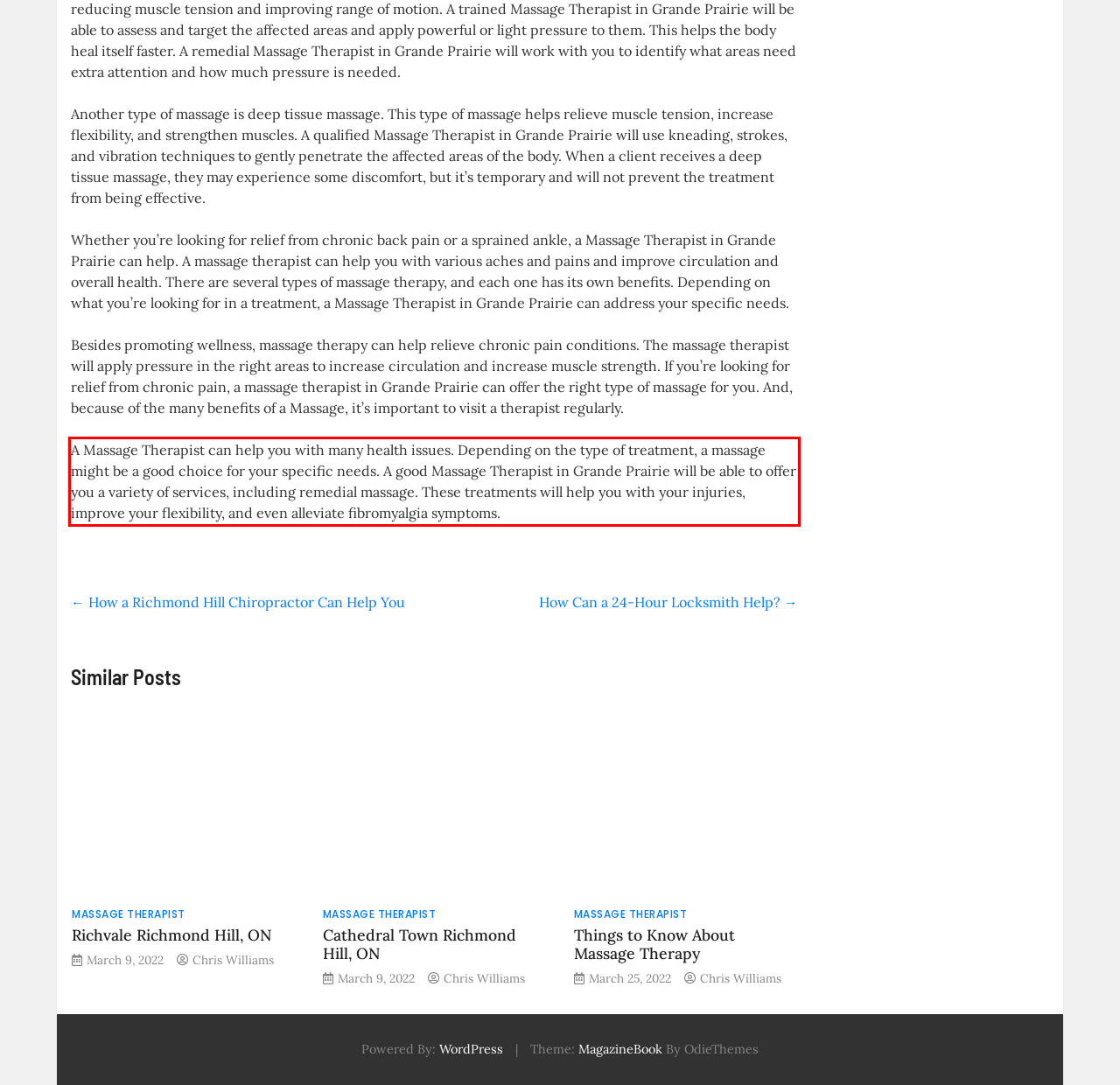Using the provided webpage screenshot, recognize the text content in the area marked by the red bounding box.

A Massage Therapist can help you with many health issues. Depending on the type of treatment, a massage might be a good choice for your specific needs. A good Massage Therapist in Grande Prairie will be able to offer you a variety of services, including remedial massage. These treatments will help you with your injuries, improve your flexibility, and even alleviate fibromyalgia symptoms.